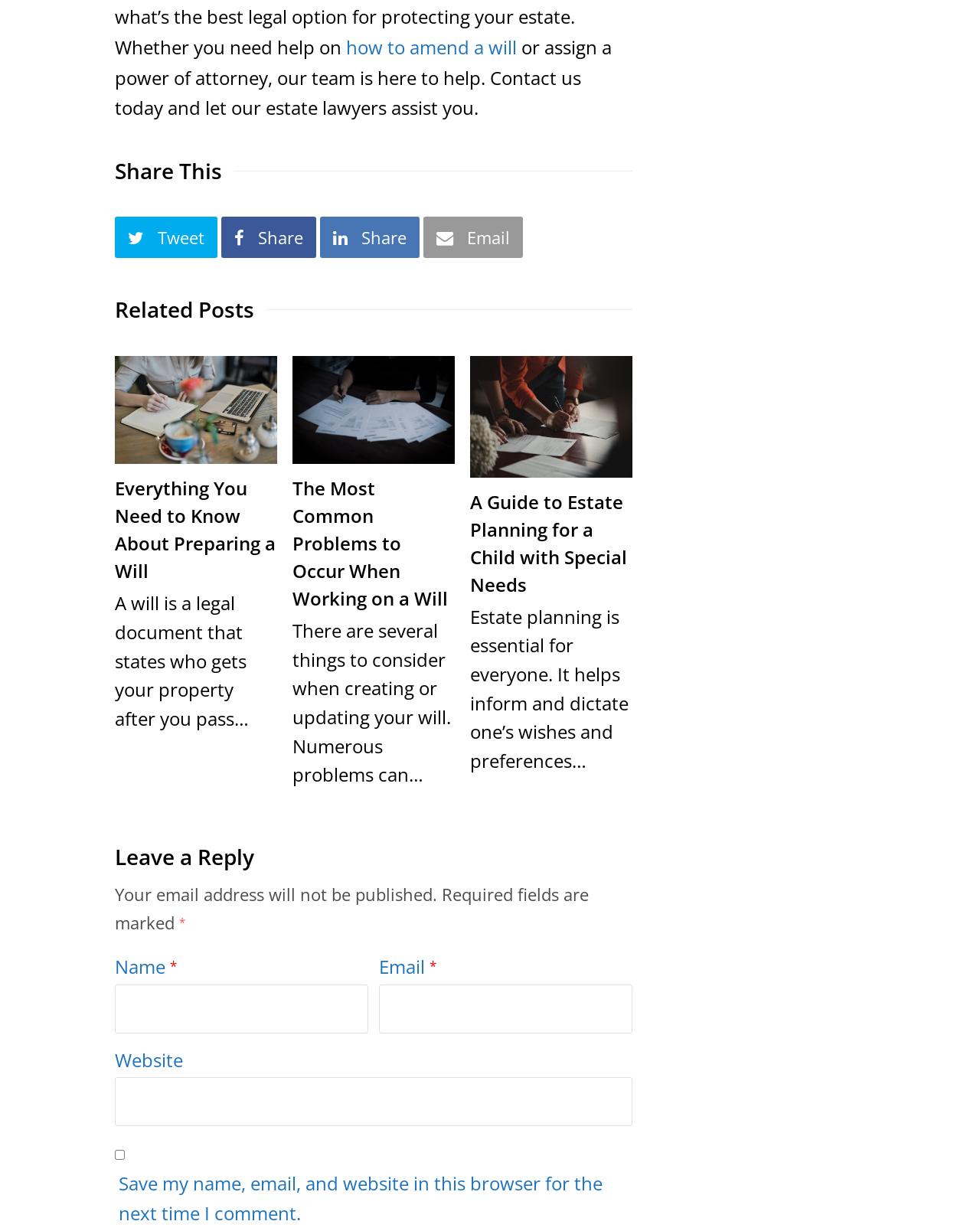Give a one-word or phrase response to the following question: What is required to leave a reply on this webpage?

Name and Email